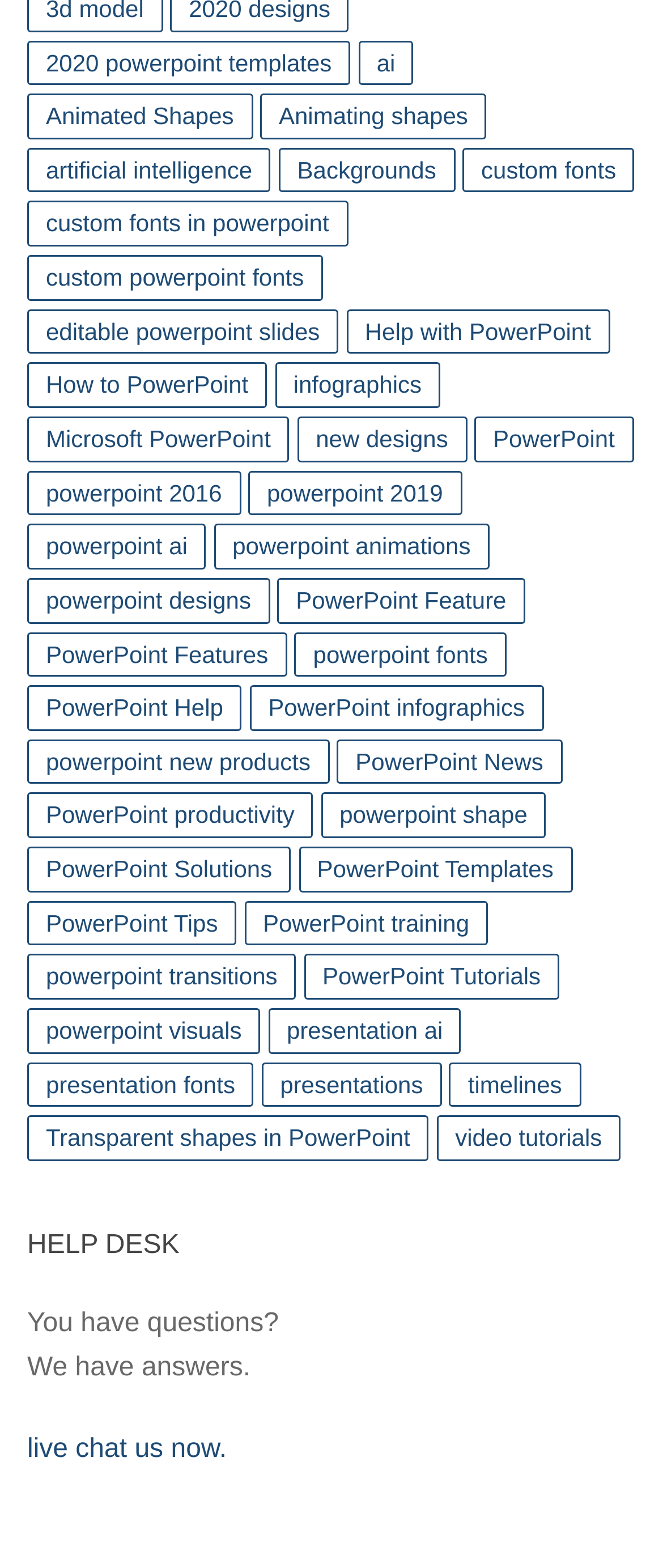Locate the bounding box coordinates of the area you need to click to fulfill this instruction: 'Click on '2020 powerpoint templates''. The coordinates must be in the form of four float numbers ranging from 0 to 1: [left, top, right, bottom].

[0.041, 0.025, 0.528, 0.054]